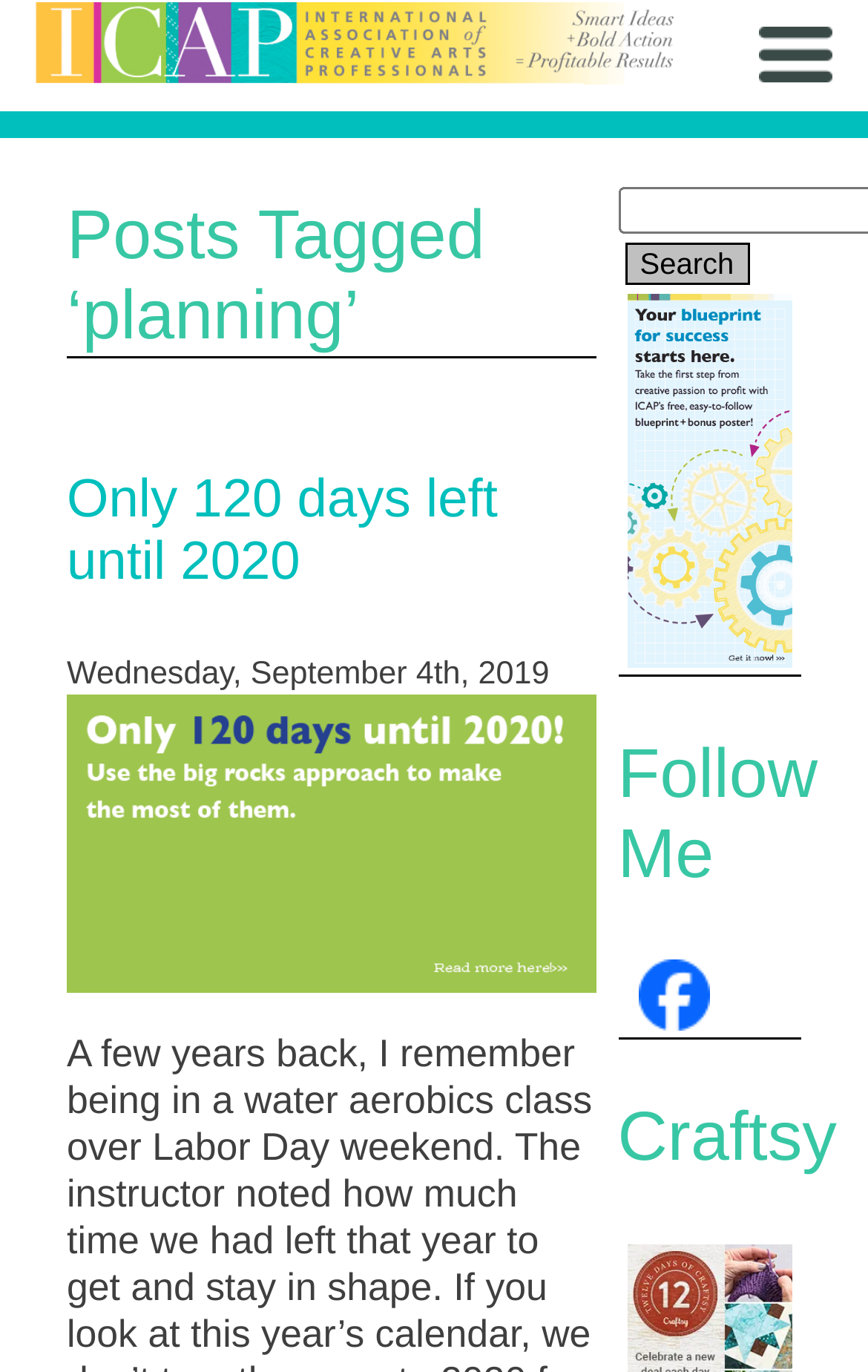Respond to the following question using a concise word or phrase: 
How many social media links are present?

2